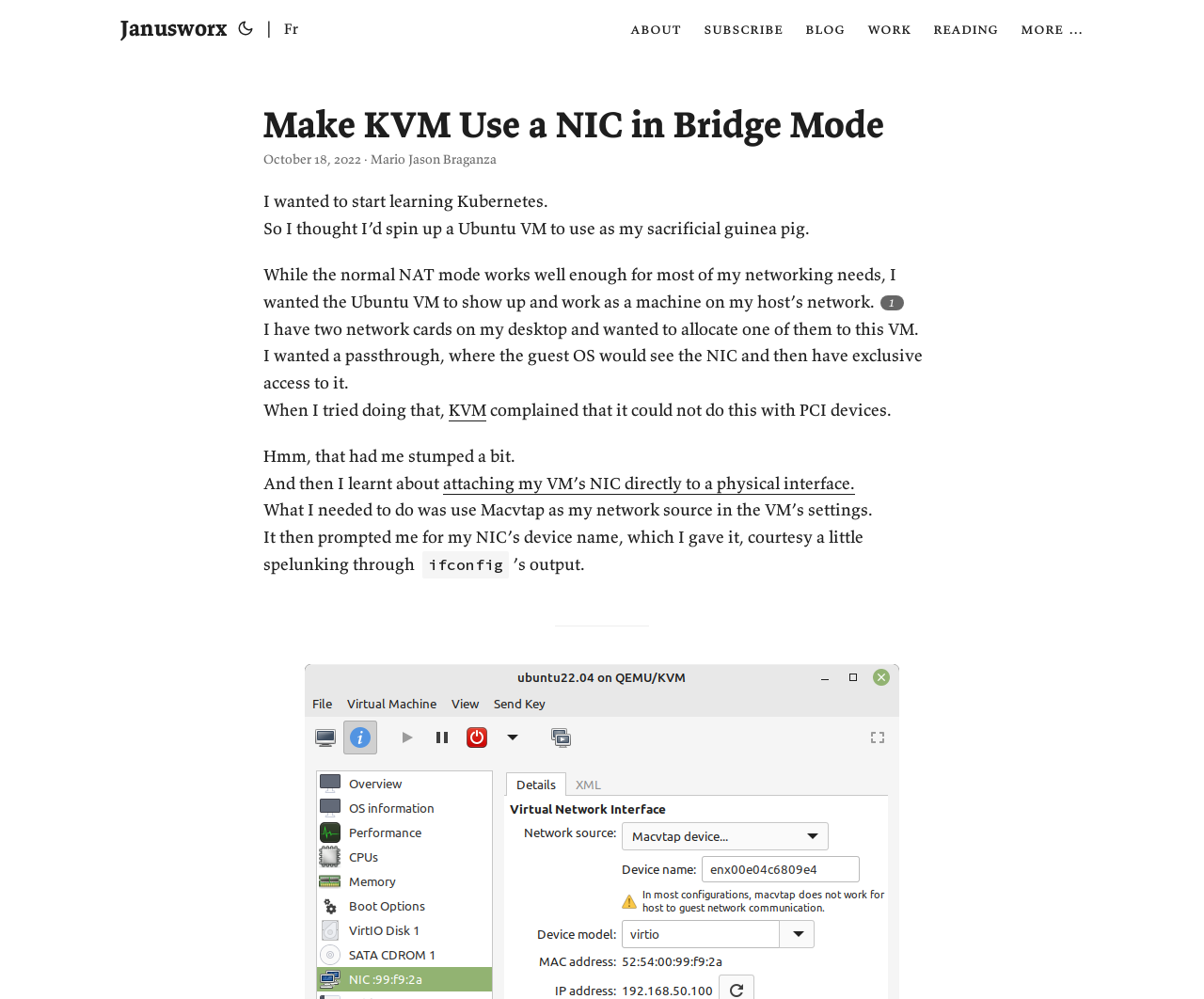Extract the bounding box coordinates for the described element: "parent_node: | title="(Alt + T)"". The coordinates should be represented as four float numbers between 0 and 1: [left, top, right, bottom].

[0.195, 0.0, 0.213, 0.056]